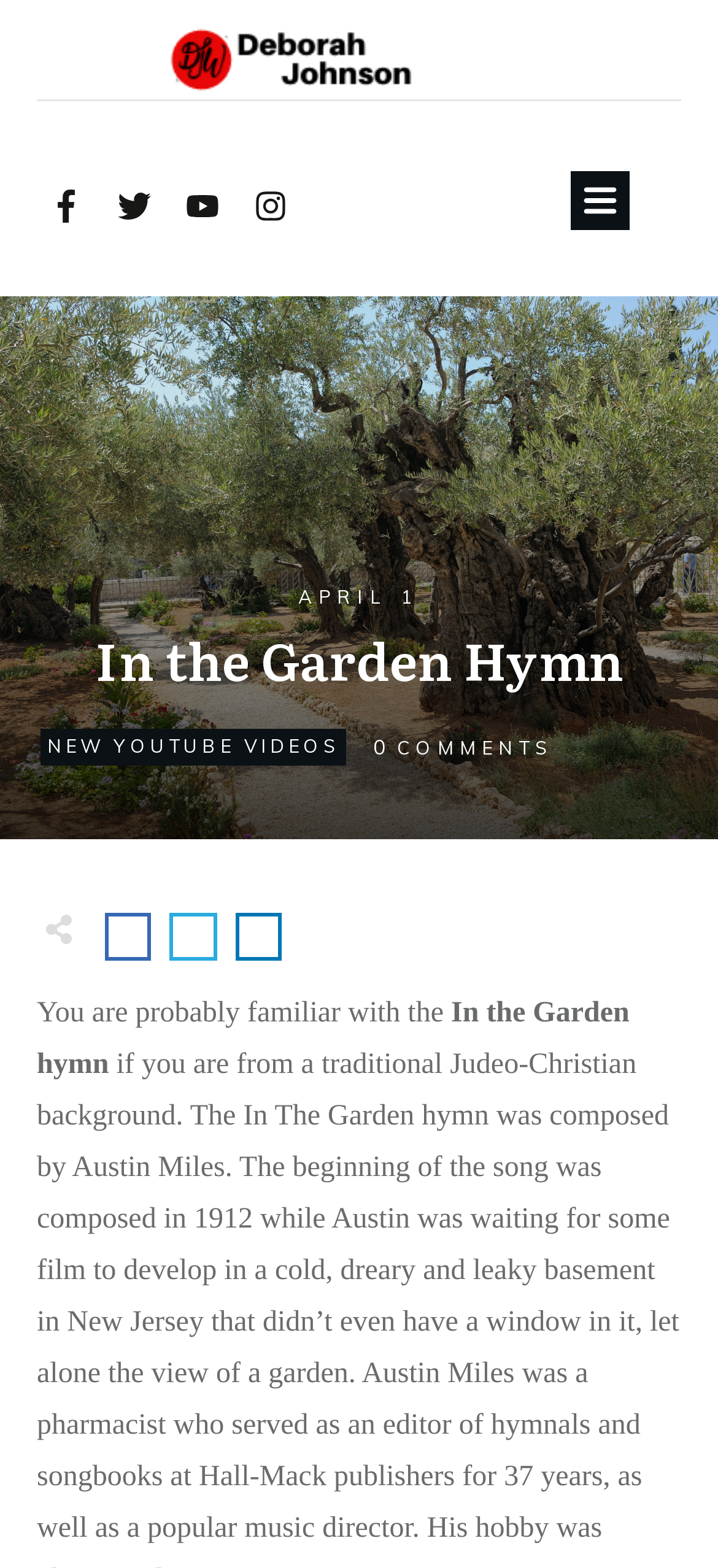Can you extract the primary headline text from the webpage?

In the Garden Hymn